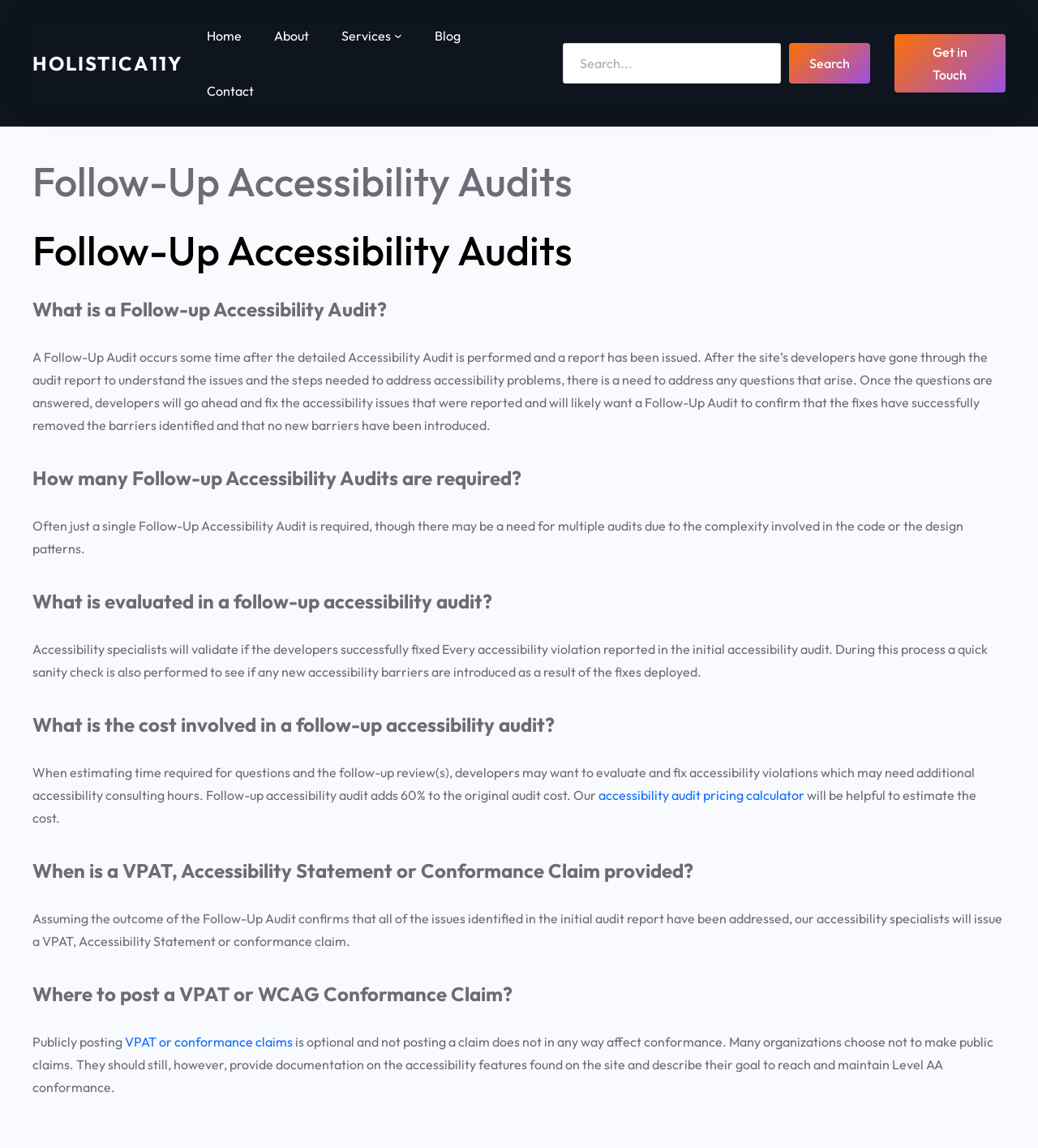Locate the bounding box coordinates of the clickable region necessary to complete the following instruction: "Read about what is evaluated in a follow-up accessibility audit". Provide the coordinates in the format of four float numbers between 0 and 1, i.e., [left, top, right, bottom].

[0.031, 0.509, 0.969, 0.539]